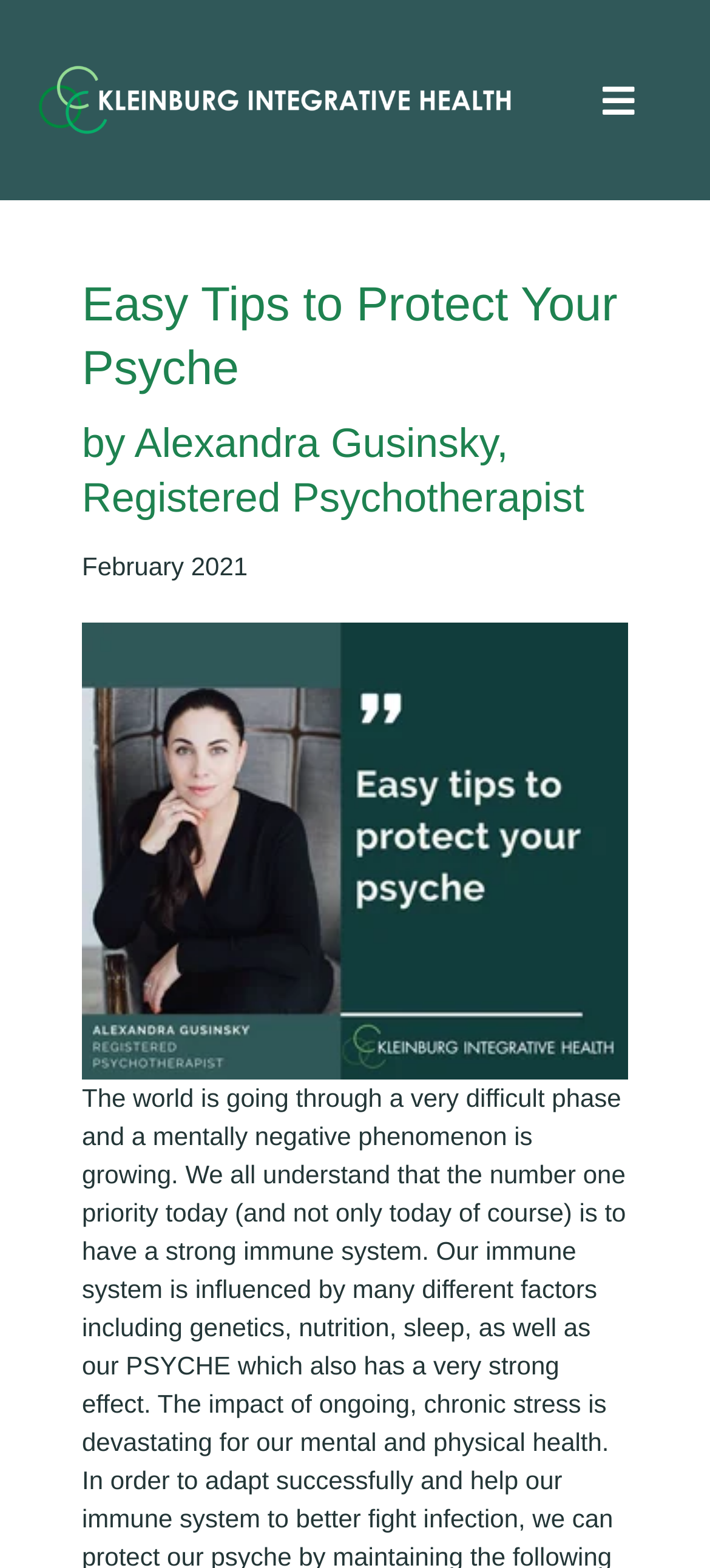Locate the bounding box of the UI element defined by this description: "Go to Top". The coordinates should be given as four float numbers between 0 and 1, formatted as [left, top, right, bottom].

[0.695, 0.685, 0.808, 0.736]